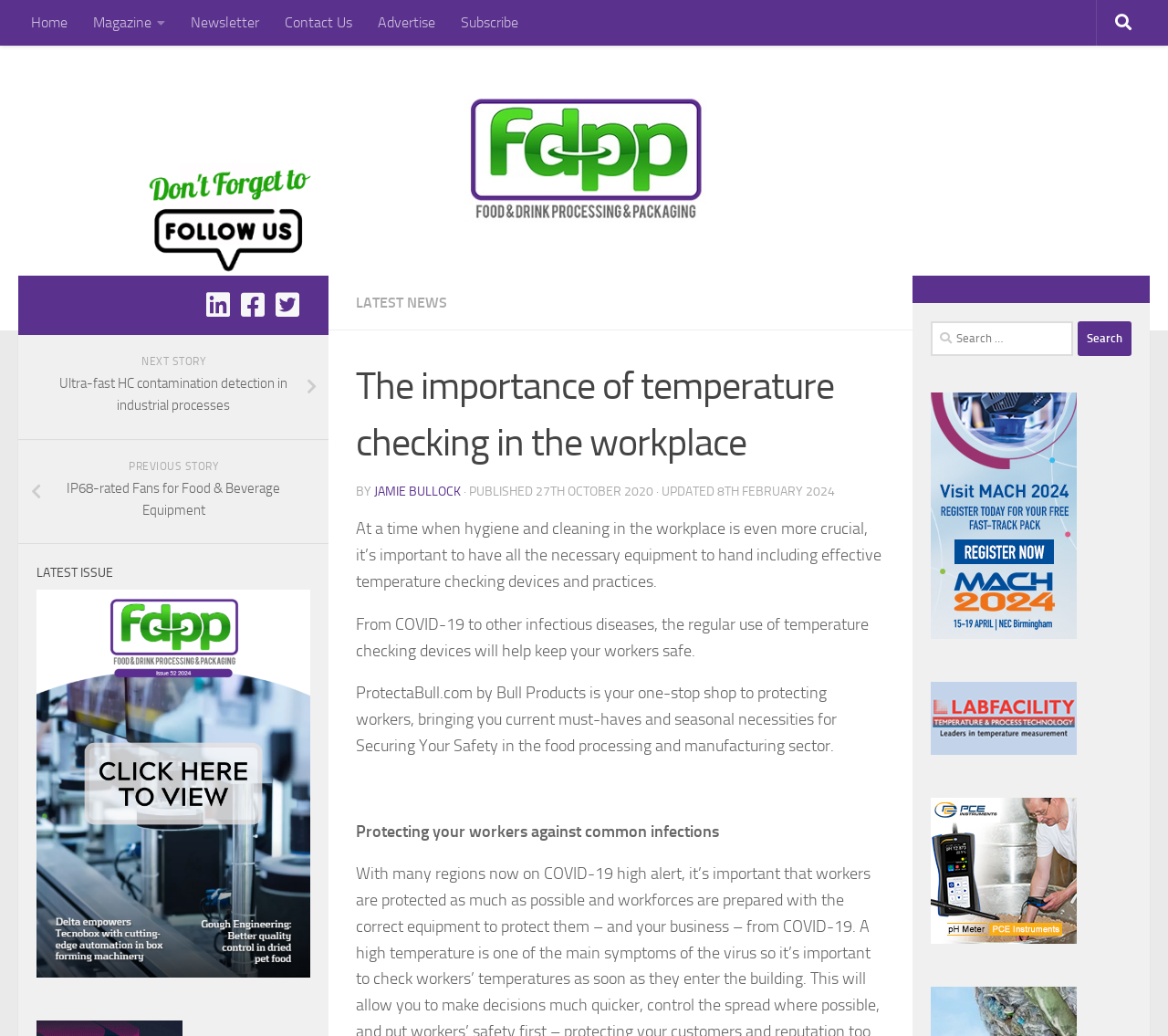What can be found in the latest issue?
Based on the screenshot, respond with a single word or phrase.

not specified